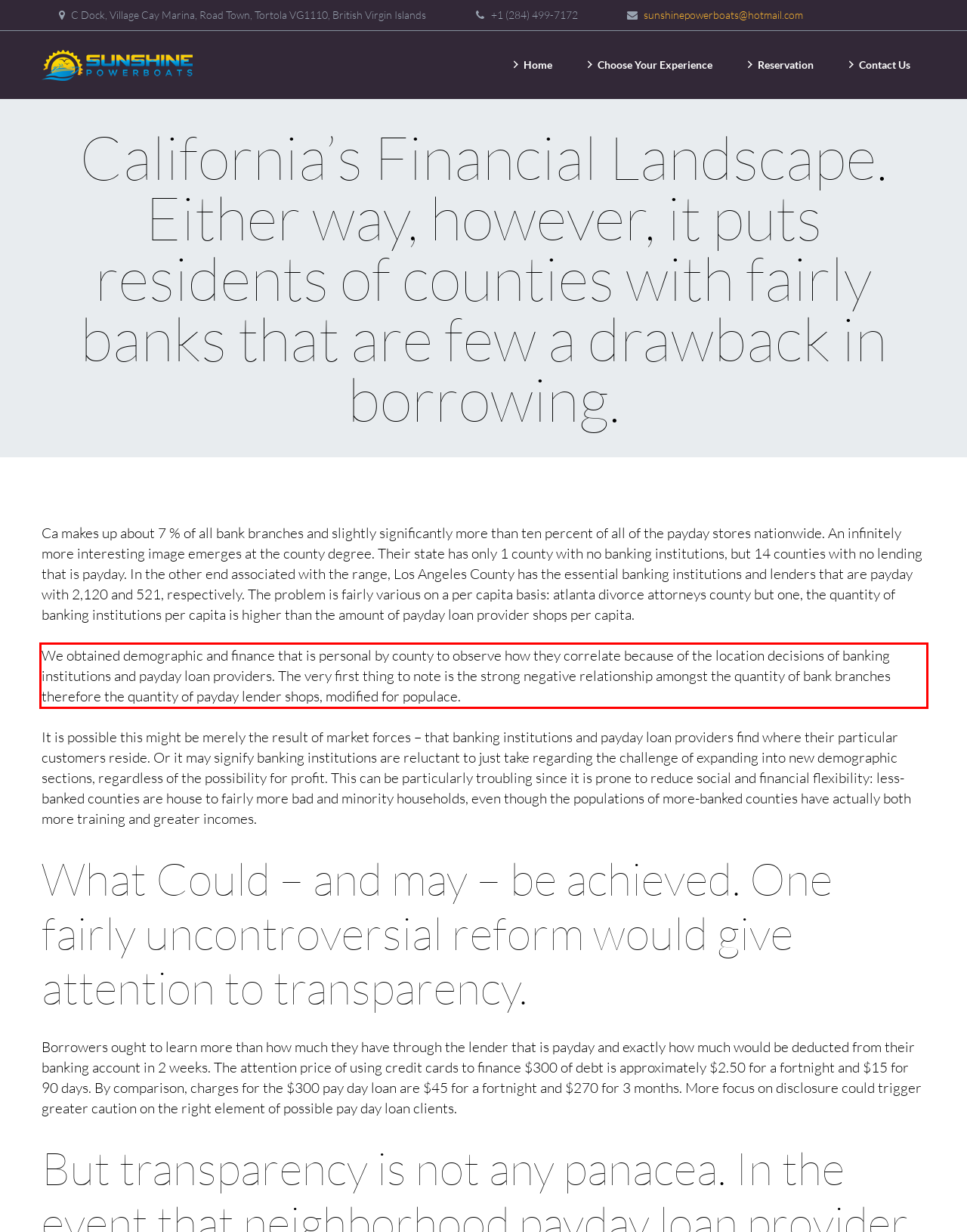Given a screenshot of a webpage containing a red rectangle bounding box, extract and provide the text content found within the red bounding box.

We obtained demographic and finance that is personal by county to observe how they correlate because of the location decisions of banking institutions and payday loan providers. The very first thing to note is the strong negative relationship amongst the quantity of bank branches therefore the quantity of payday lender shops, modified for populace.